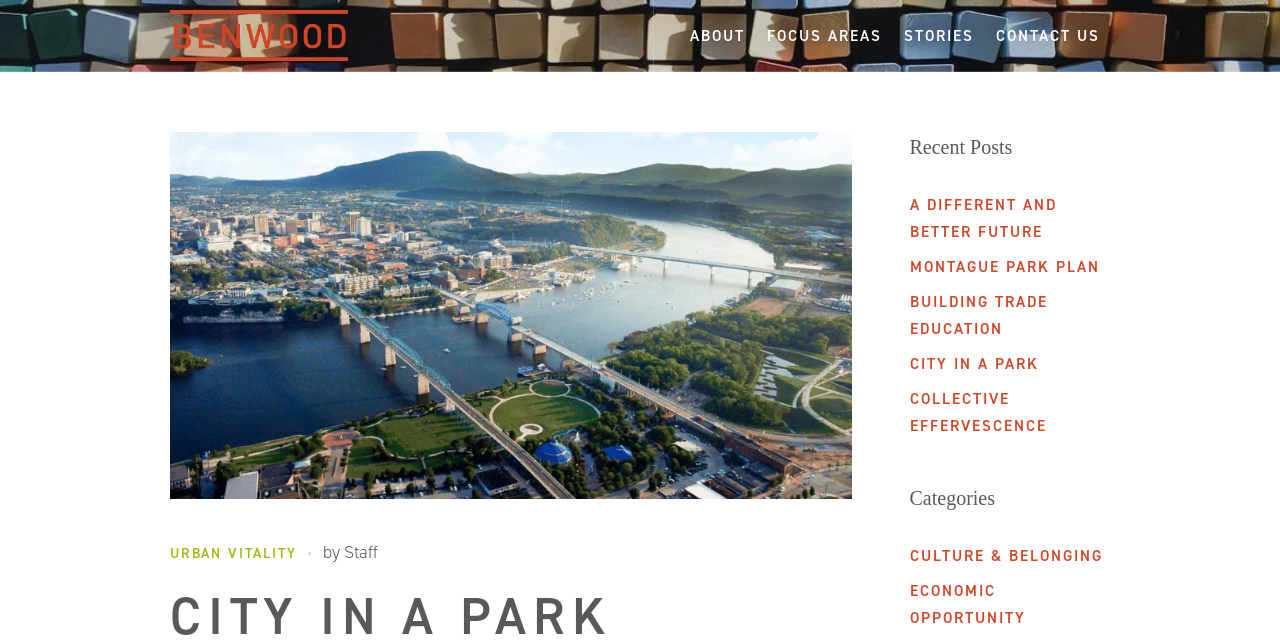Find the bounding box coordinates of the element to click in order to complete this instruction: "read City in a Park story". The bounding box coordinates must be four float numbers between 0 and 1, denoted as [left, top, right, bottom].

[0.133, 0.474, 0.665, 0.507]